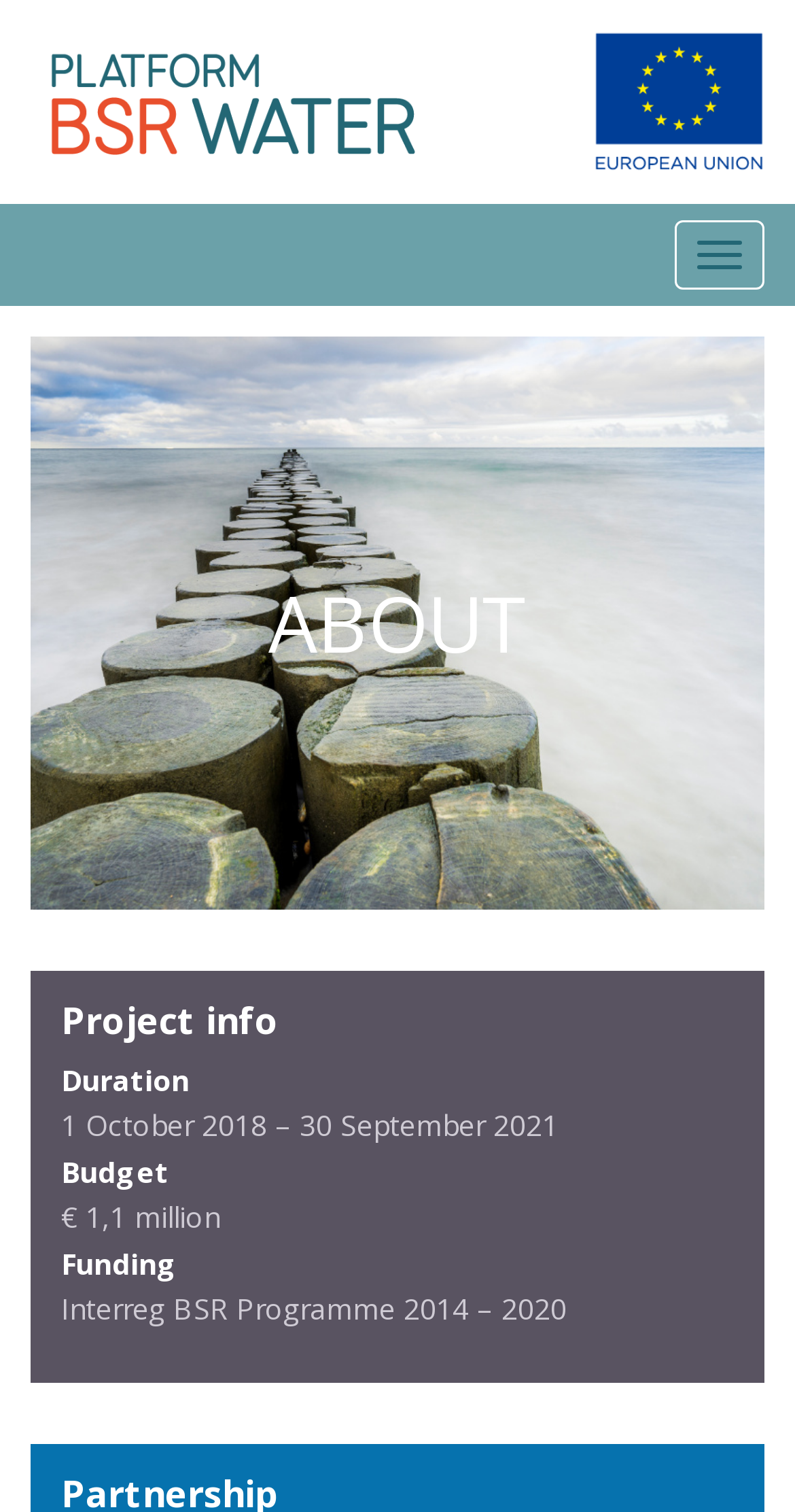What is the main topic of the webpage?
Please provide a single word or phrase in response based on the screenshot.

Project info